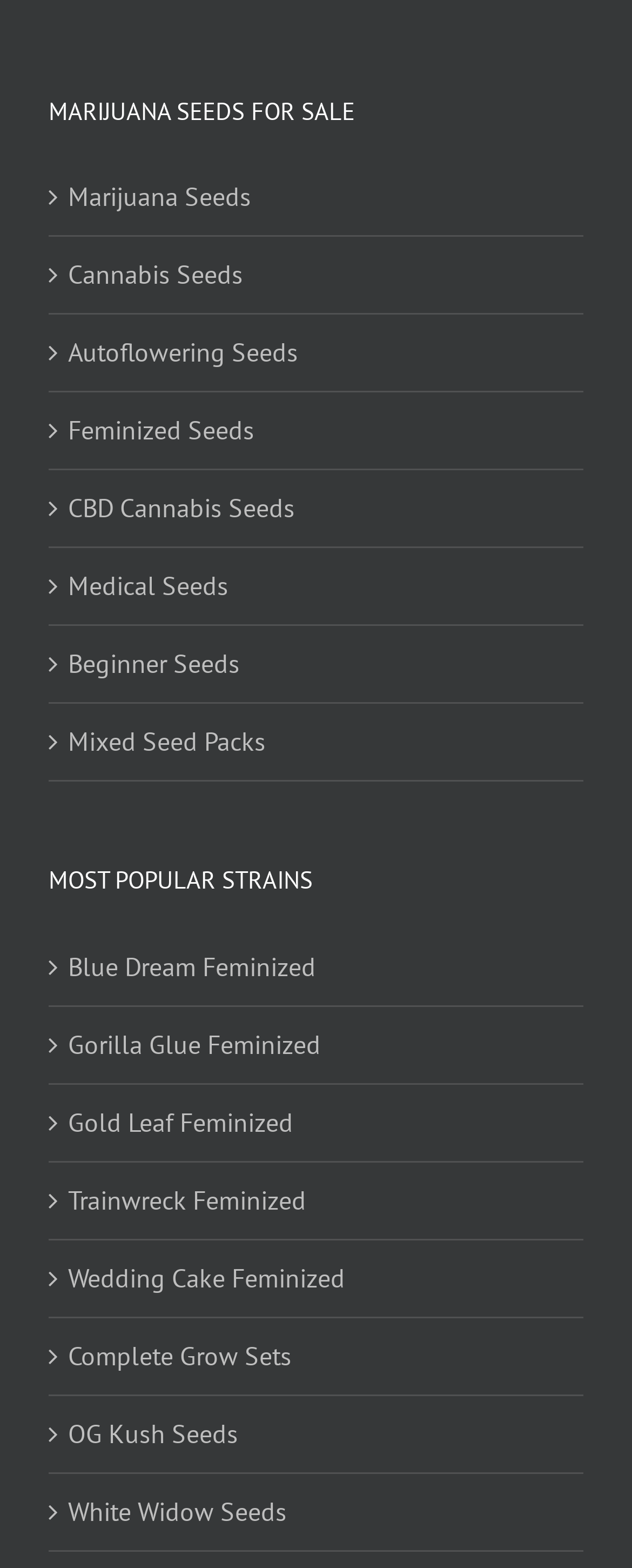Determine the bounding box coordinates of the region I should click to achieve the following instruction: "Check the time of the post". Ensure the bounding box coordinates are four float numbers between 0 and 1, i.e., [left, top, right, bottom].

None